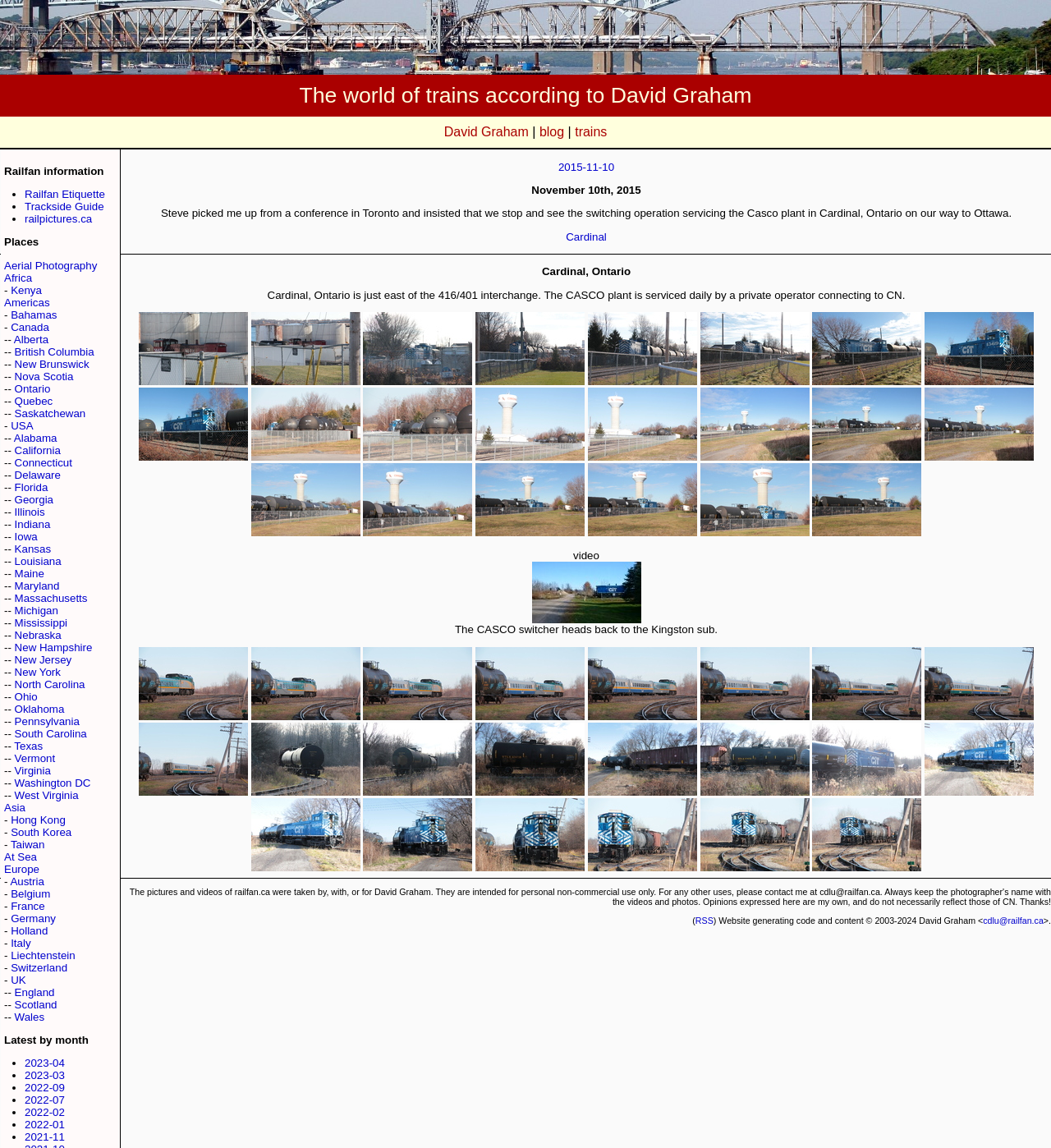What is the category of 'Railfan Etiquette'?
Using the image as a reference, answer the question with a short word or phrase.

trains